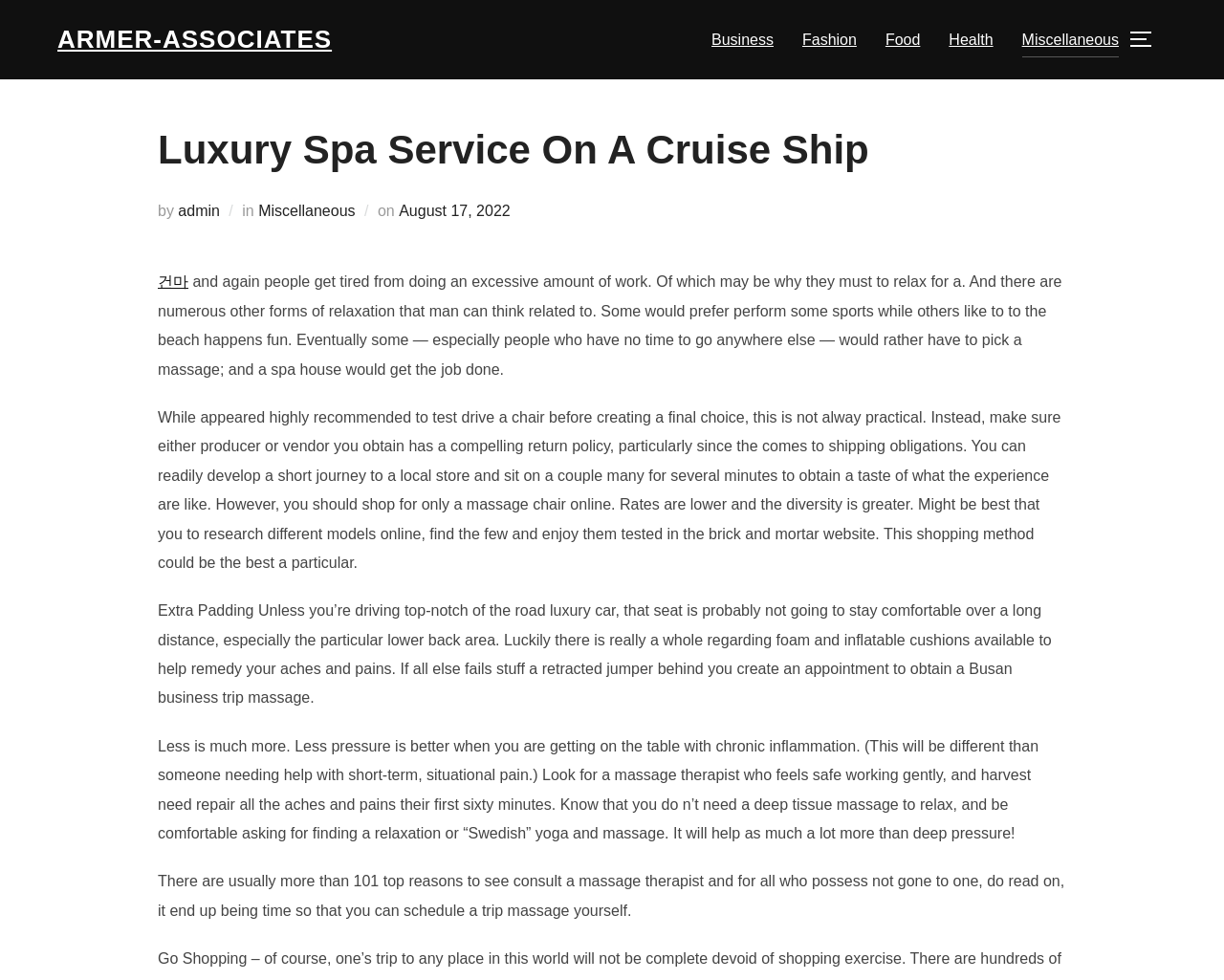What is the importance of a return policy when buying a massage chair?
Give a detailed response to the question by analyzing the screenshot.

The importance of a return policy when buying a massage chair is that it covers shipping obligations, as mentioned in the webpage content, which advises to ensure that the producer or vendor has a compelling return policy.